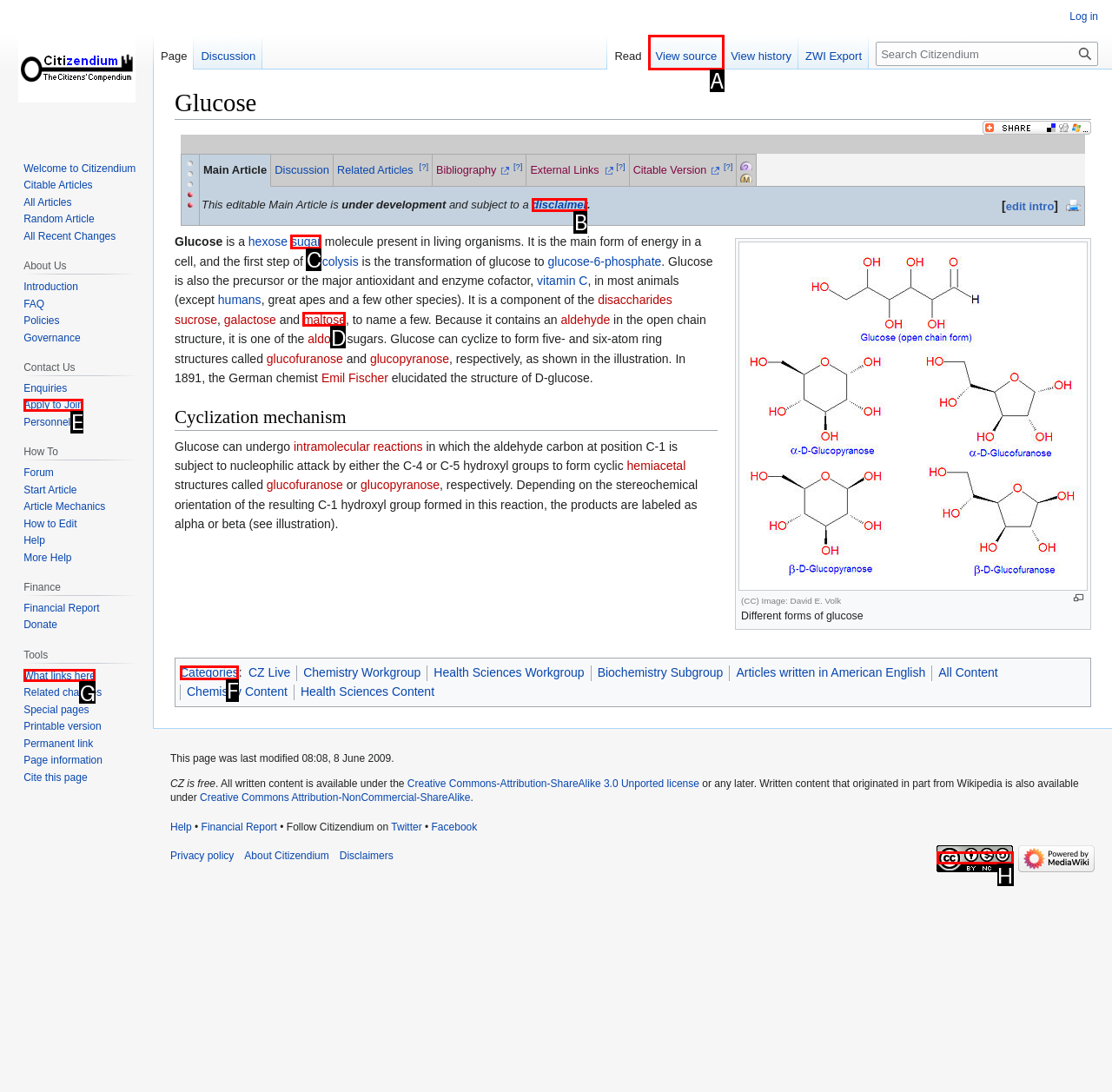From the options shown, which one fits the description: Apply to Join? Respond with the appropriate letter.

E